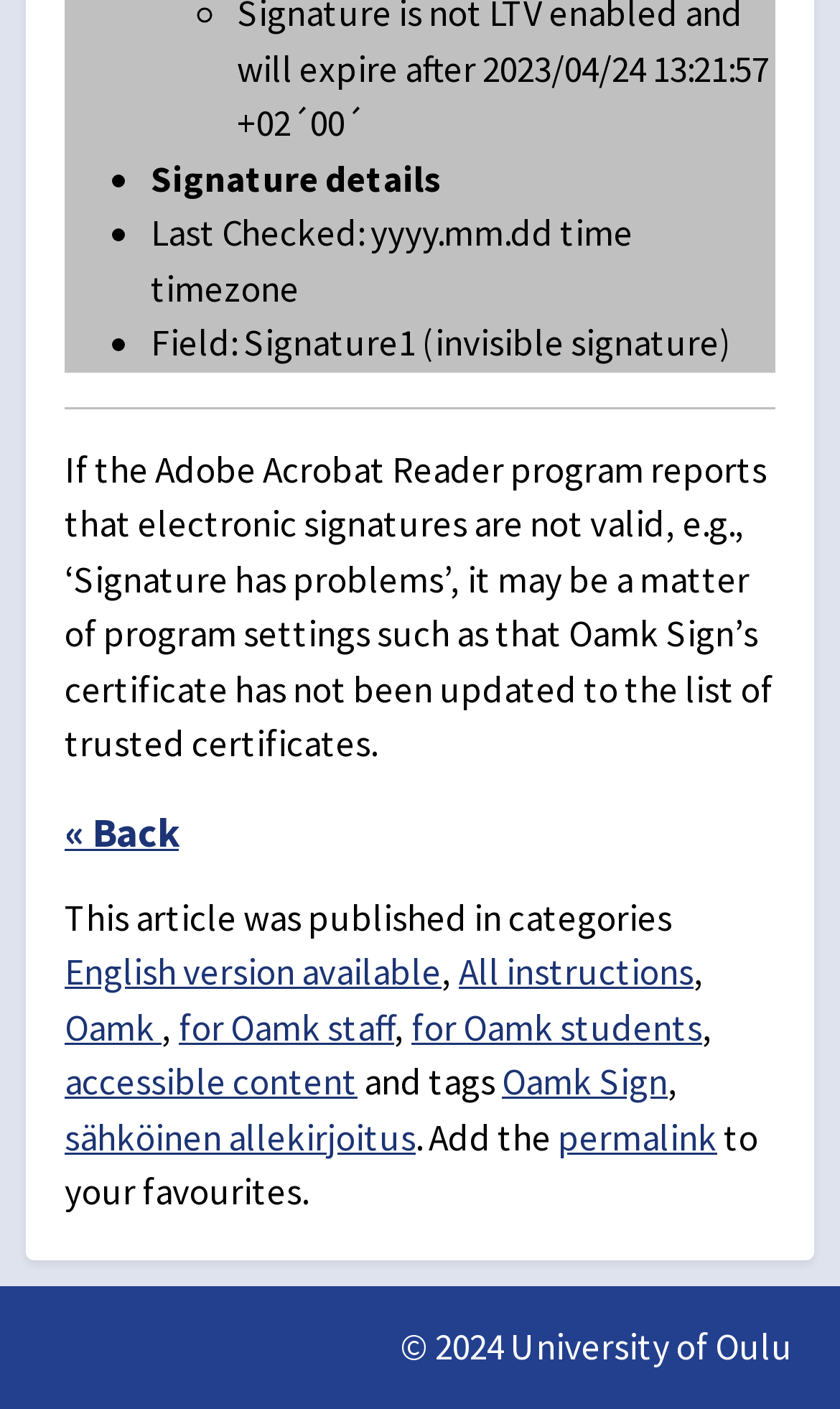Please specify the bounding box coordinates of the clickable region necessary for completing the following instruction: "Access electronic signature". The coordinates must consist of four float numbers between 0 and 1, i.e., [left, top, right, bottom].

[0.077, 0.79, 0.495, 0.824]